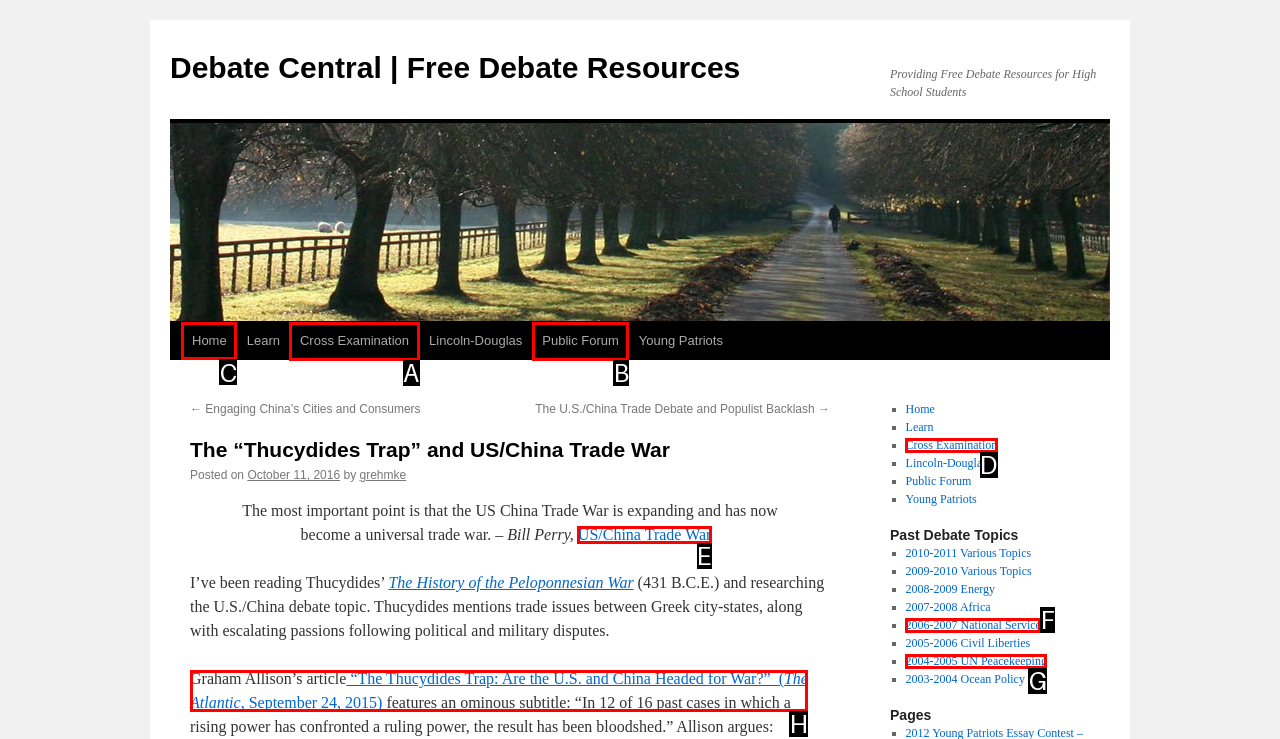Determine which UI element you should click to perform the task: Click on the 'Home' link
Provide the letter of the correct option from the given choices directly.

C